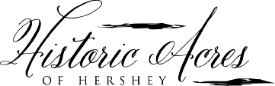Where is the venue located?
Answer the question with a single word or phrase, referring to the image.

Hershey, Pennsylvania